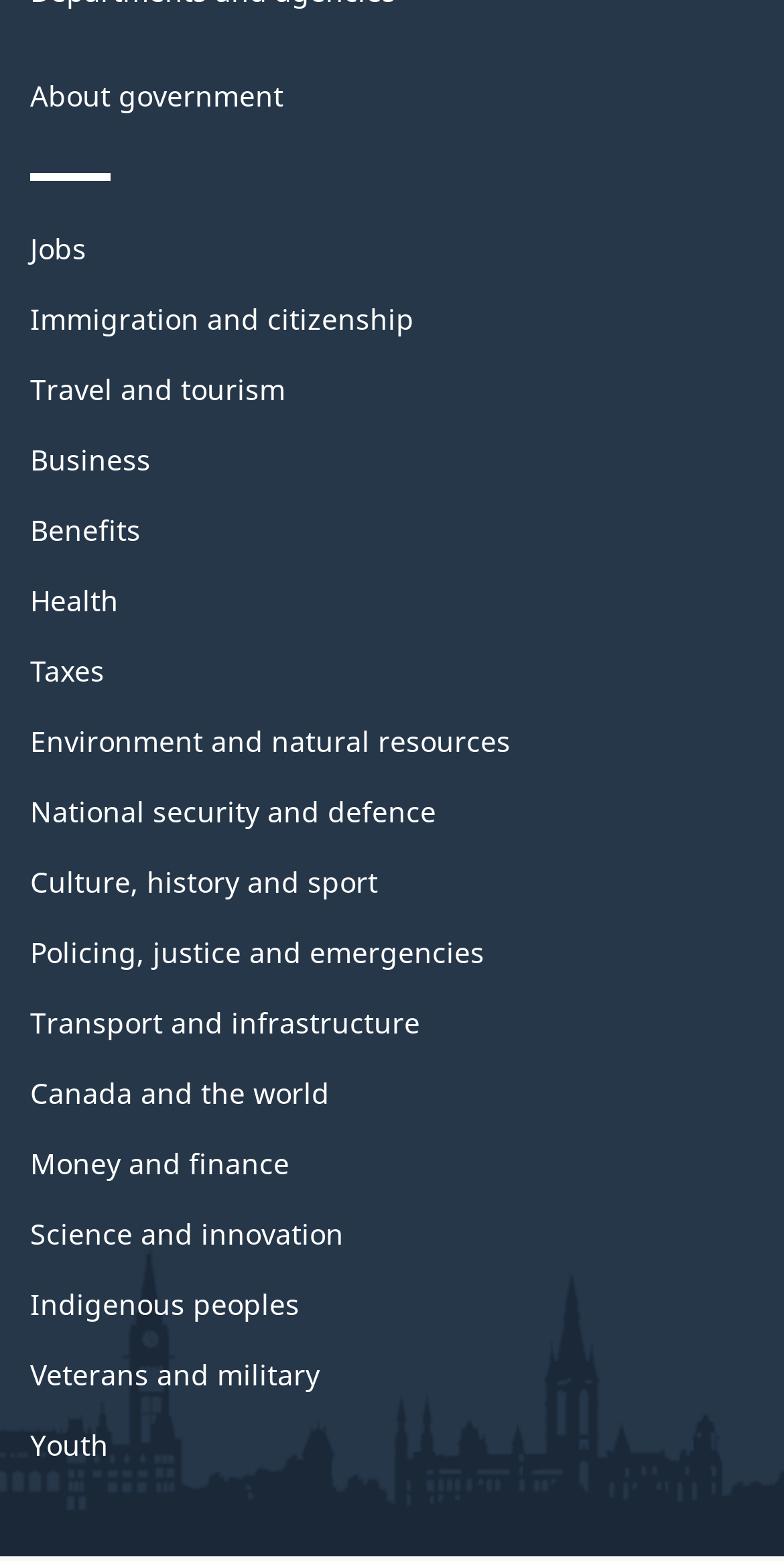Can you show the bounding box coordinates of the region to click on to complete the task described in the instruction: "Learn about 'Health'"?

[0.038, 0.373, 0.151, 0.397]